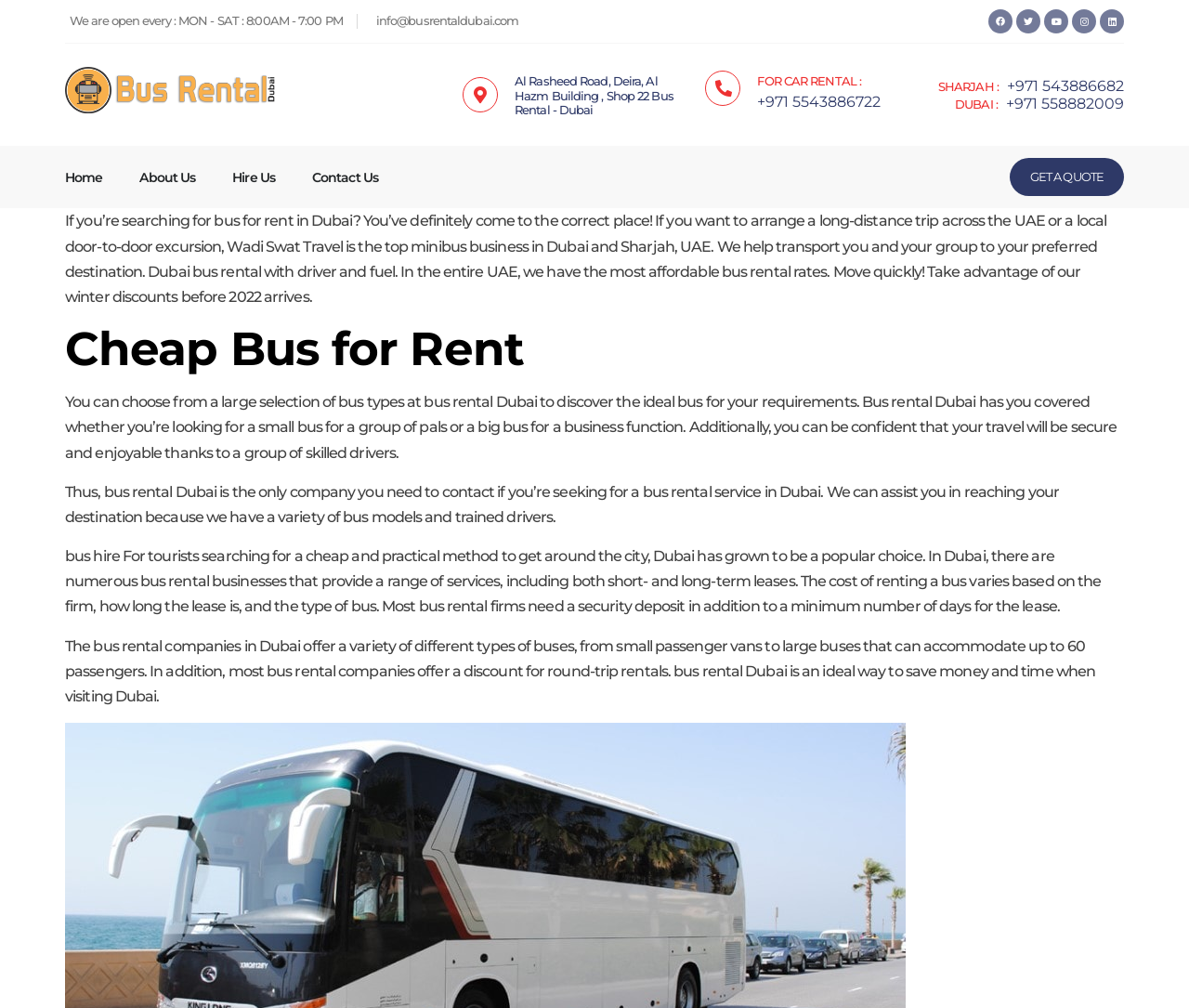Respond with a single word or phrase to the following question: What is the advantage of renting a bus from this company?

Affordable rates